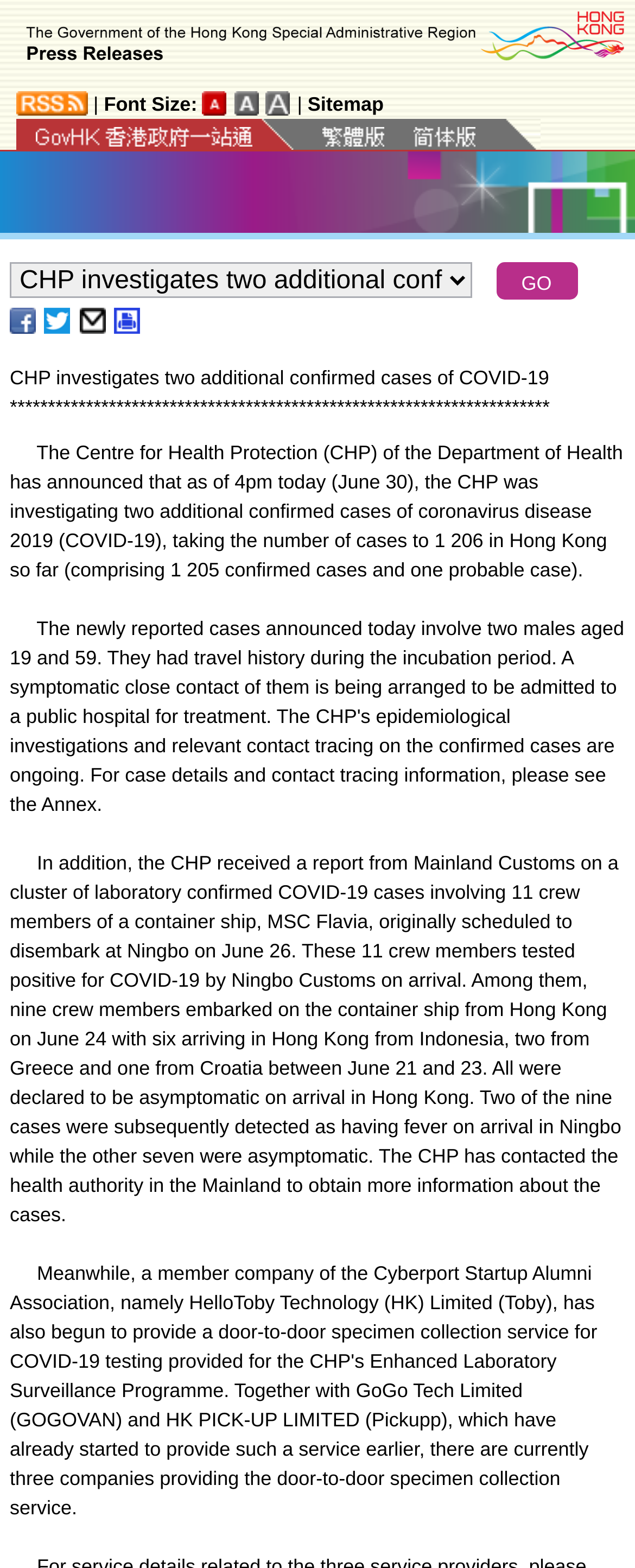Please analyze the image and provide a thorough answer to the question:
What is the purpose of the button 'GO'?

The answer can be inferred by looking at the location and context of the button 'GO'. It is located next to a combobox, which suggests that it is used to submit a search query.